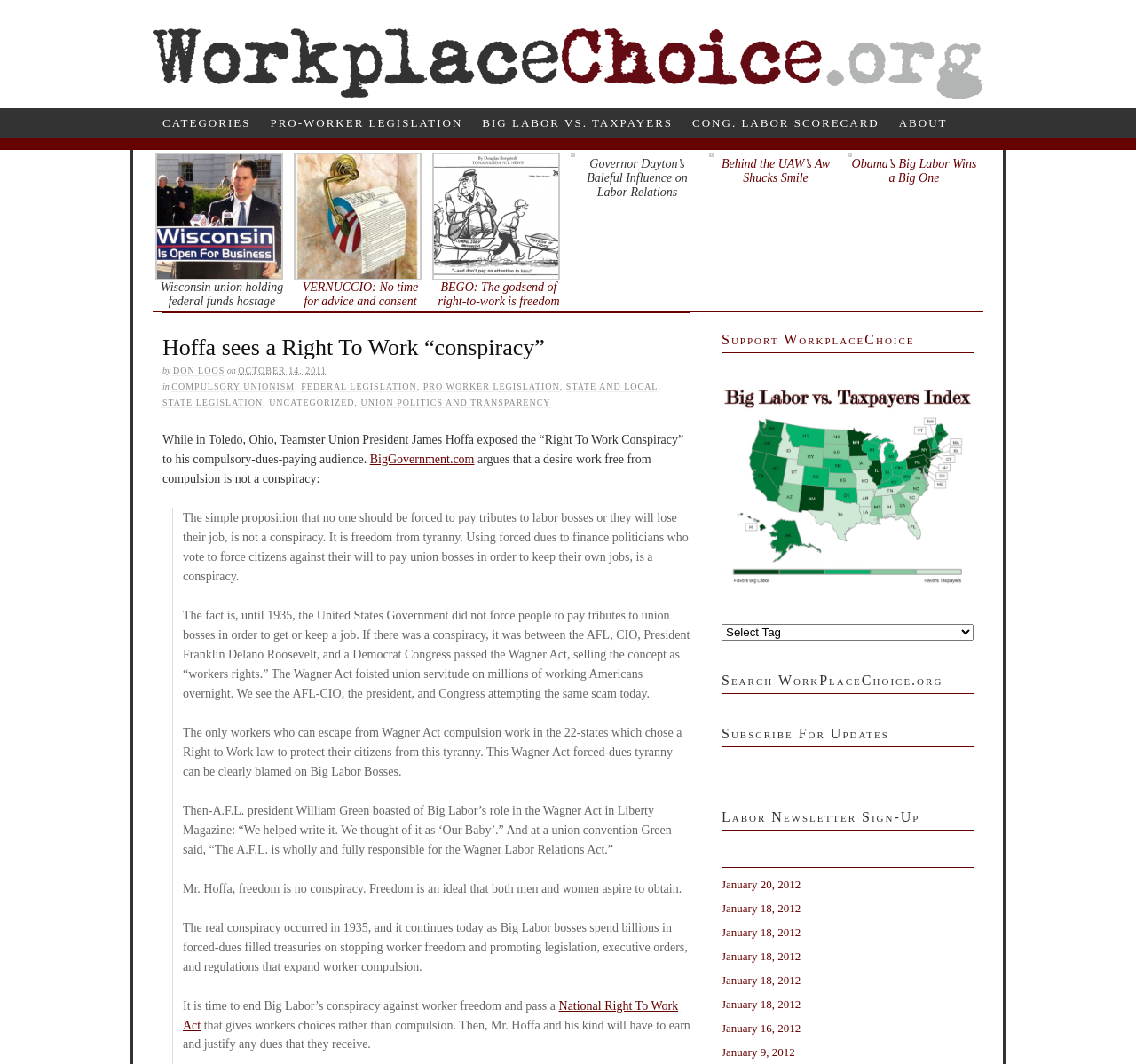Identify the bounding box coordinates of the section to be clicked to complete the task described by the following instruction: "Search for something on WorkPlaceChoice.org". The coordinates should be four float numbers between 0 and 1, formatted as [left, top, right, bottom].

[0.635, 0.632, 0.857, 0.652]